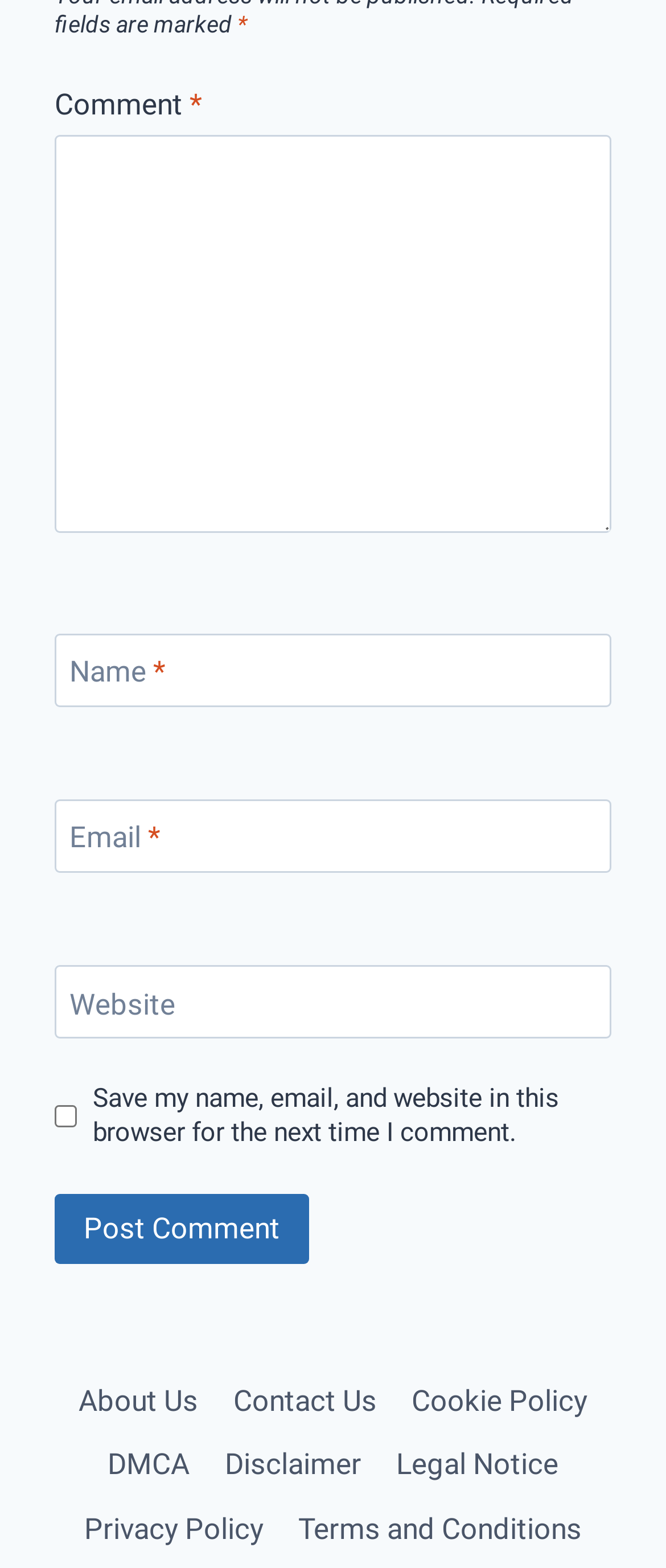Kindly determine the bounding box coordinates of the area that needs to be clicked to fulfill this instruction: "Go to the HAPPY NEW YEAR page".

None